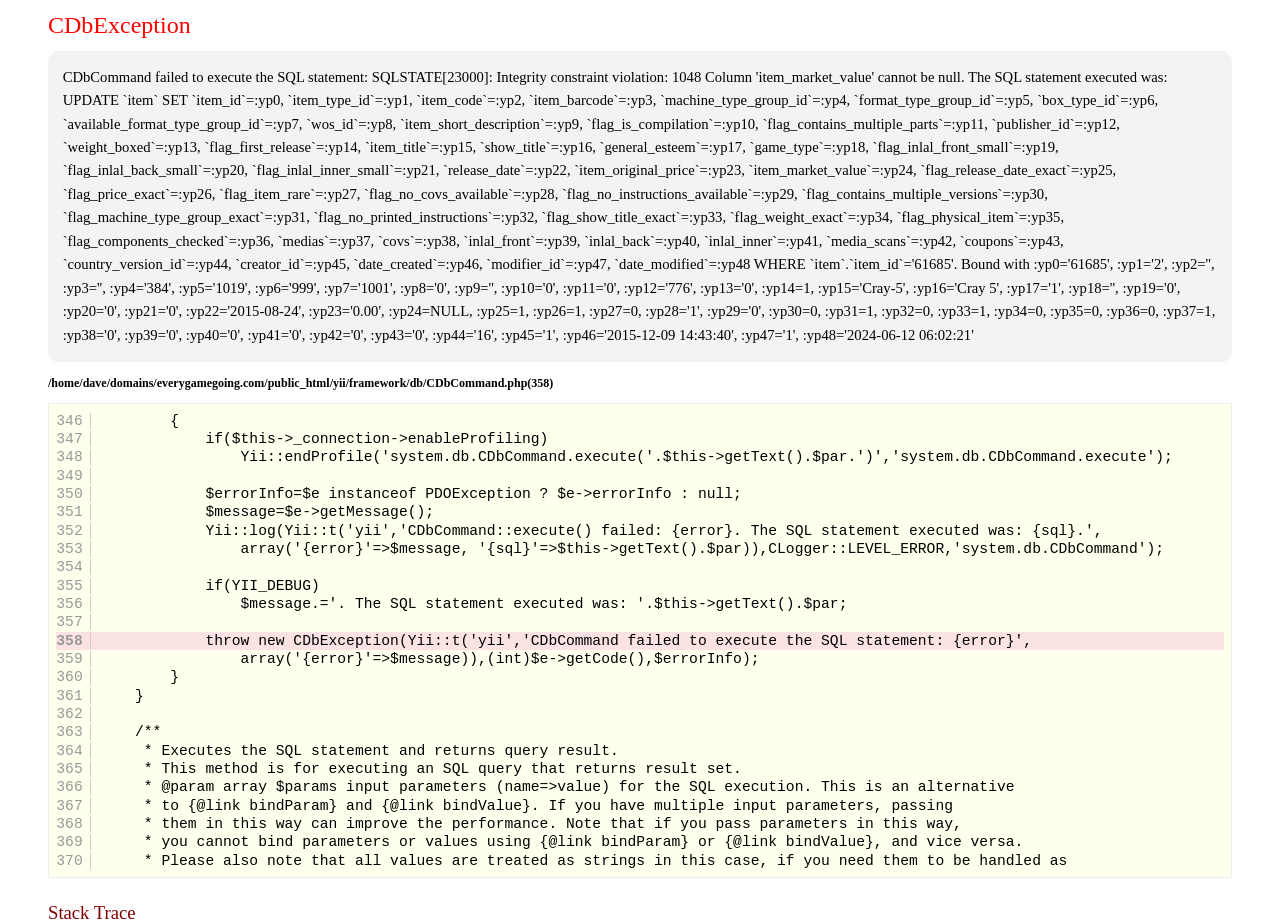What is the parameter type of the $params variable?
Refer to the screenshot and answer in one word or phrase.

array